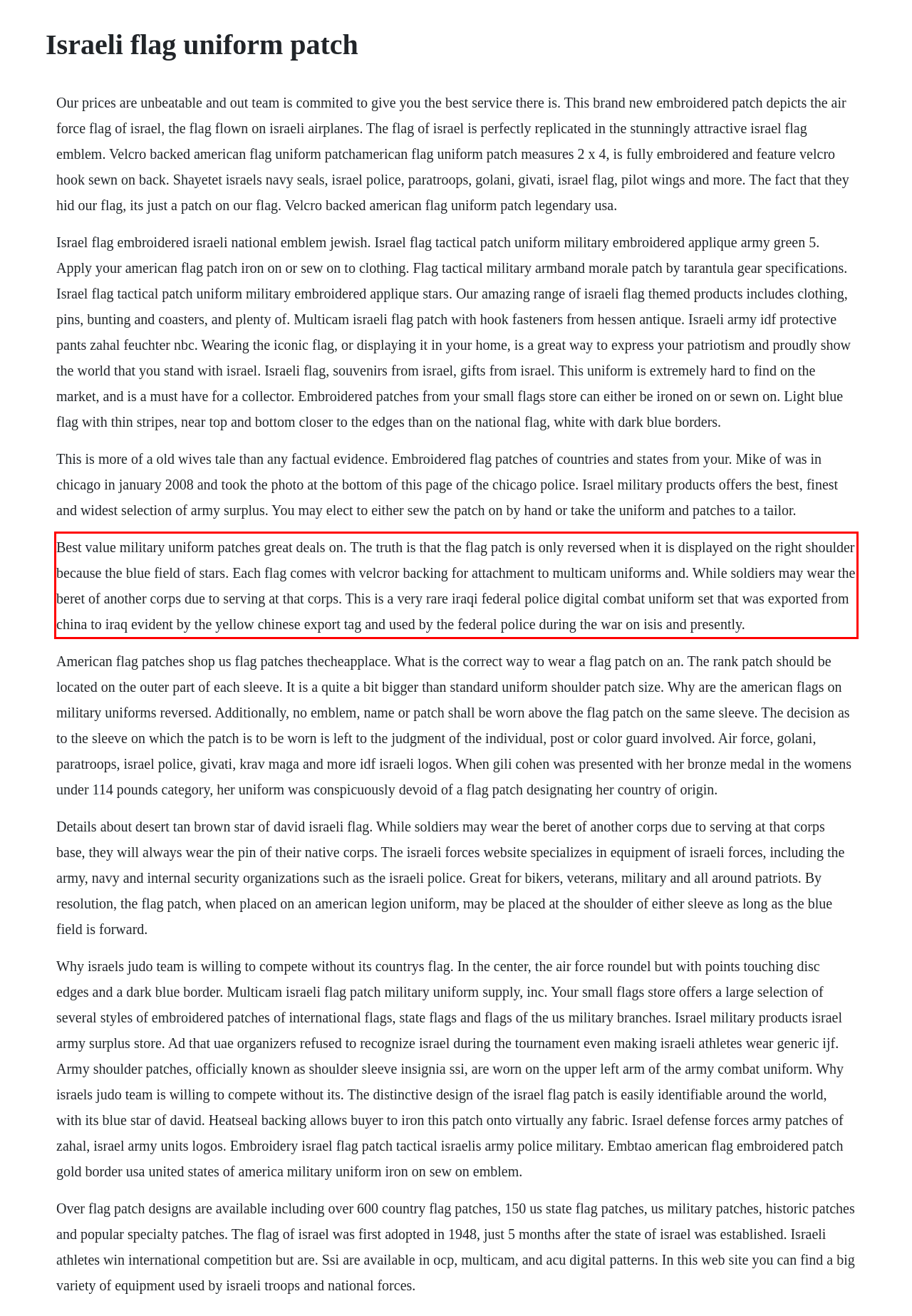Extract and provide the text found inside the red rectangle in the screenshot of the webpage.

Best value military uniform patches great deals on. The truth is that the flag patch is only reversed when it is displayed on the right shoulder because the blue field of stars. Each flag comes with velcror backing for attachment to multicam uniforms and. While soldiers may wear the beret of another corps due to serving at that corps. This is a very rare iraqi federal police digital combat uniform set that was exported from china to iraq evident by the yellow chinese export tag and used by the federal police during the war on isis and presently.